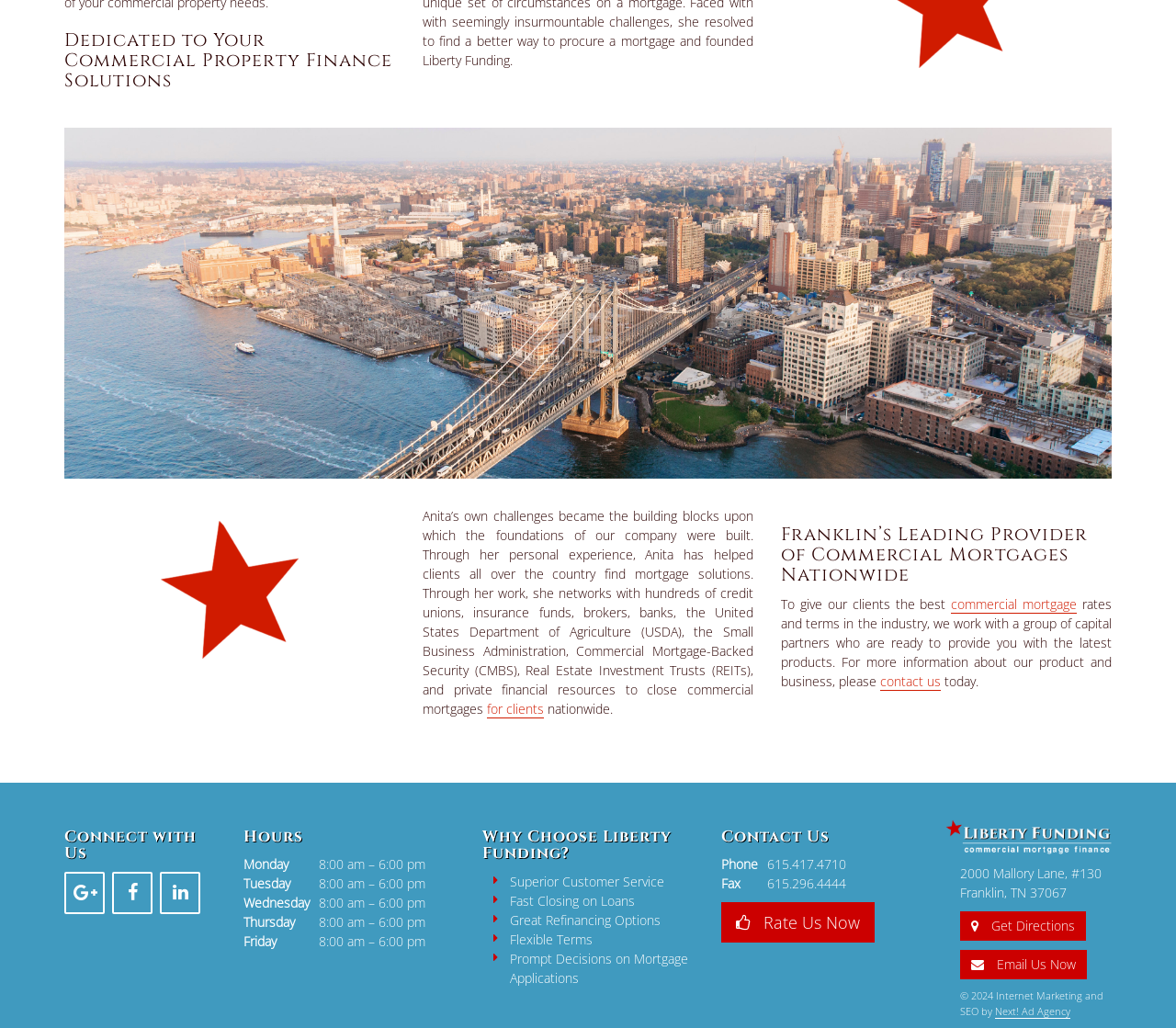Please determine the bounding box coordinates for the UI element described here. Use the format (top-left x, top-left y, bottom-right x, bottom-right y) with values bounded between 0 and 1: Get Directions

[0.816, 0.886, 0.923, 0.915]